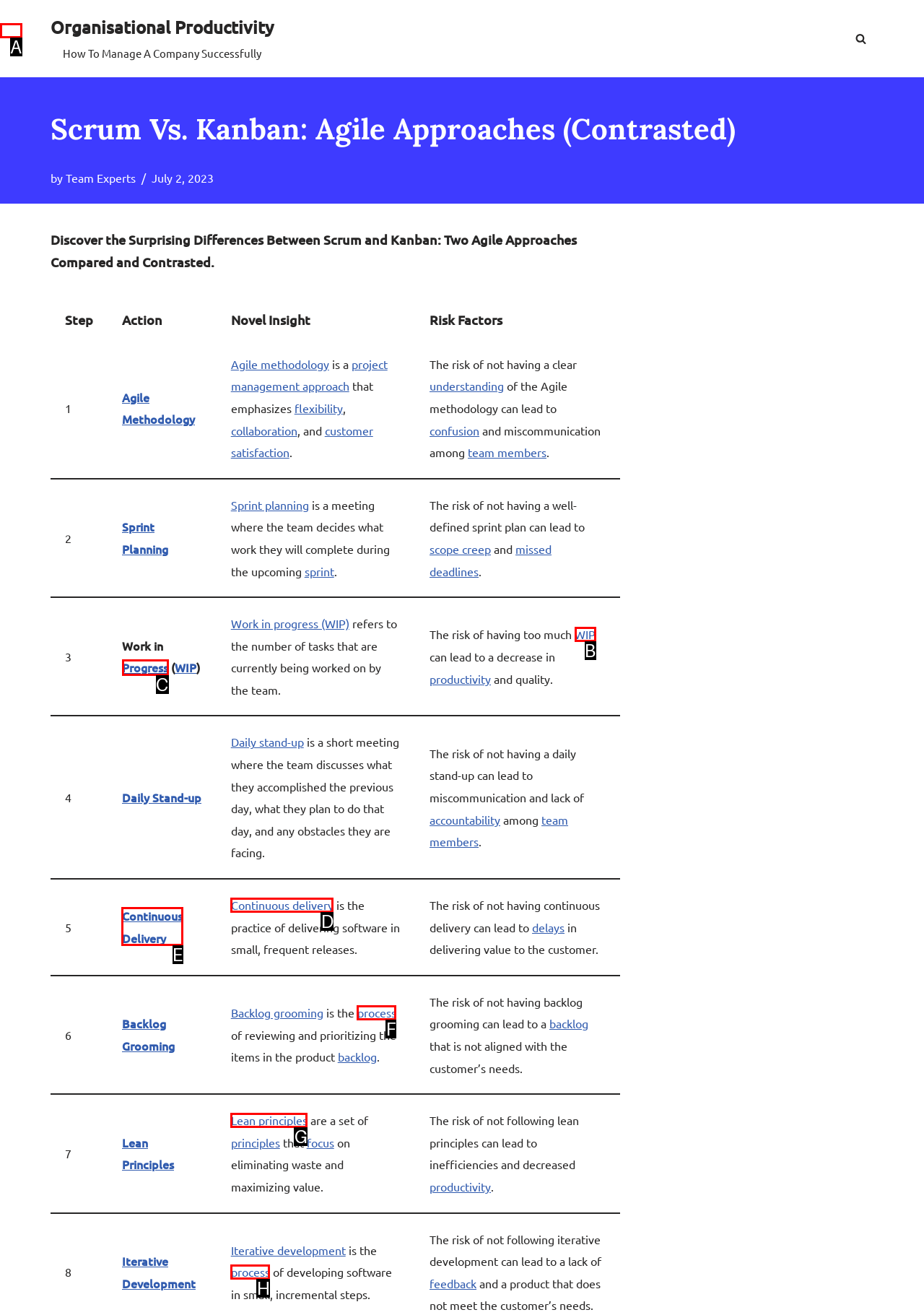Tell me which letter corresponds to the UI element that should be clicked to fulfill this instruction: Explore 'Continuous Delivery'
Answer using the letter of the chosen option directly.

E